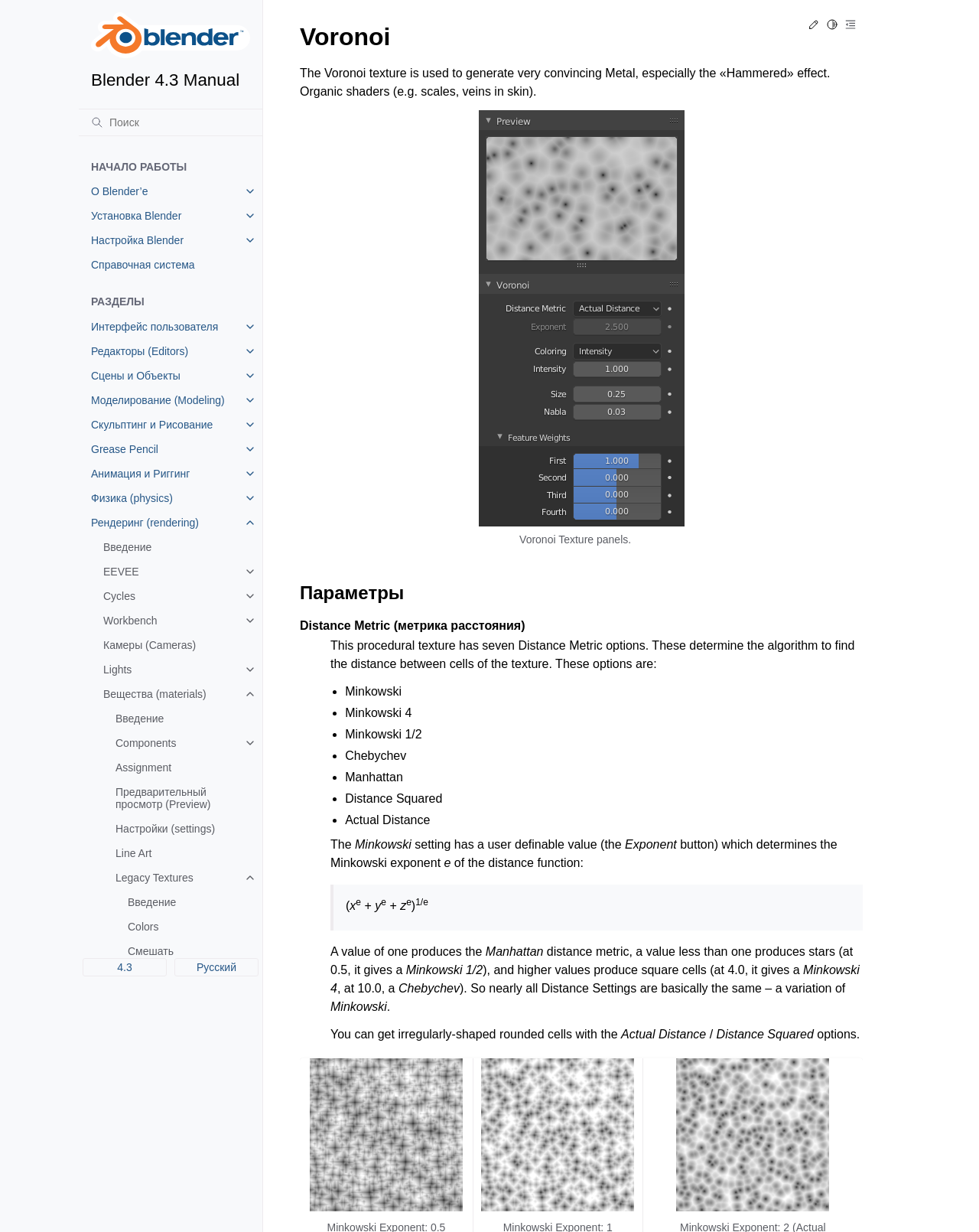Identify the bounding box coordinates of the clickable region required to complete the instruction: "Learn about Моделирование (Modeling)". The coordinates should be given as four float numbers within the range of 0 and 1, i.e., [left, top, right, bottom].

[0.08, 0.315, 0.268, 0.335]